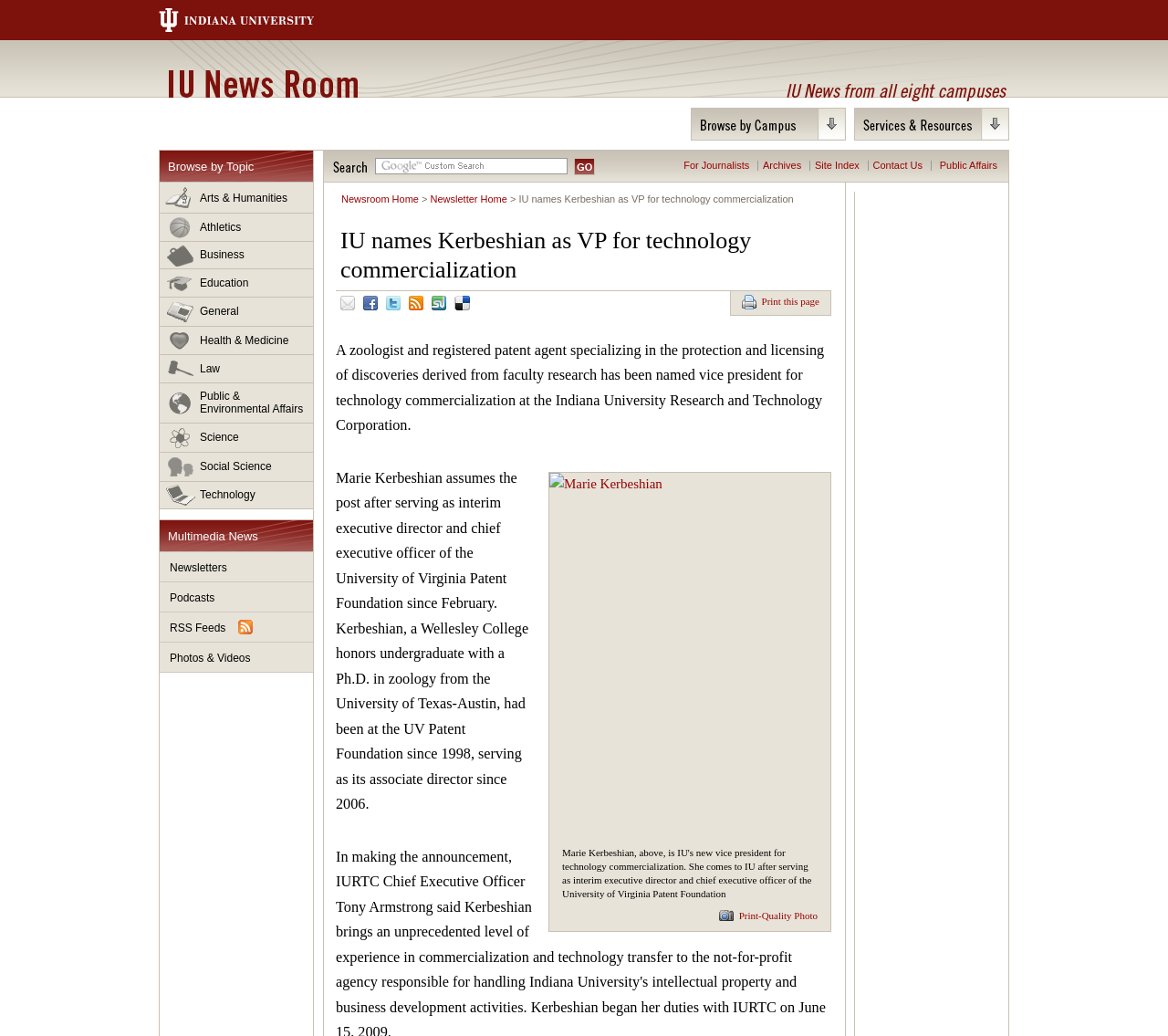Provide the bounding box coordinates of the section that needs to be clicked to accomplish the following instruction: "Browse news by topic."

[0.137, 0.145, 0.268, 0.176]